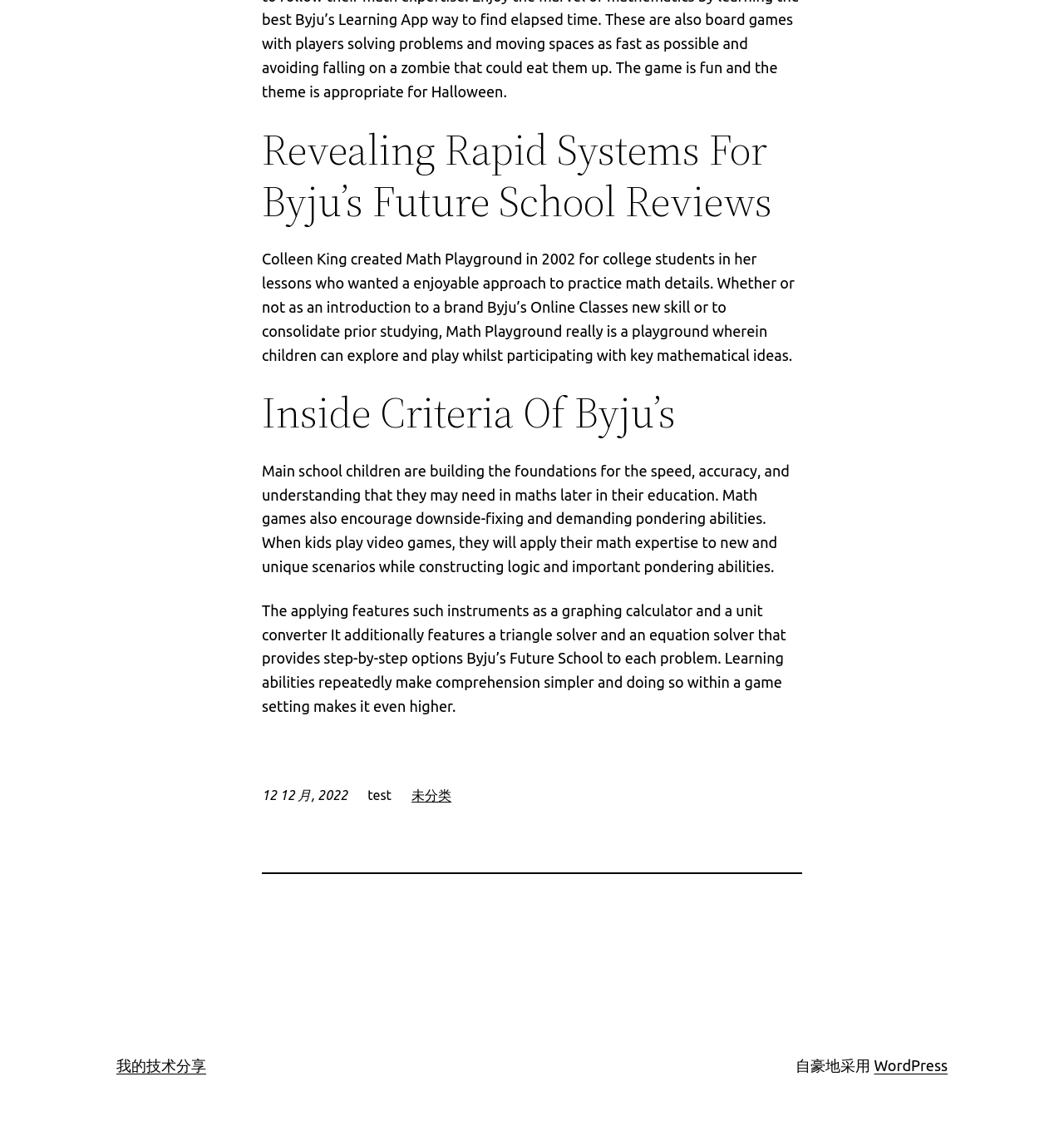Kindly respond to the following question with a single word or a brief phrase: 
What is the date mentioned on the webpage?

12 December 2022